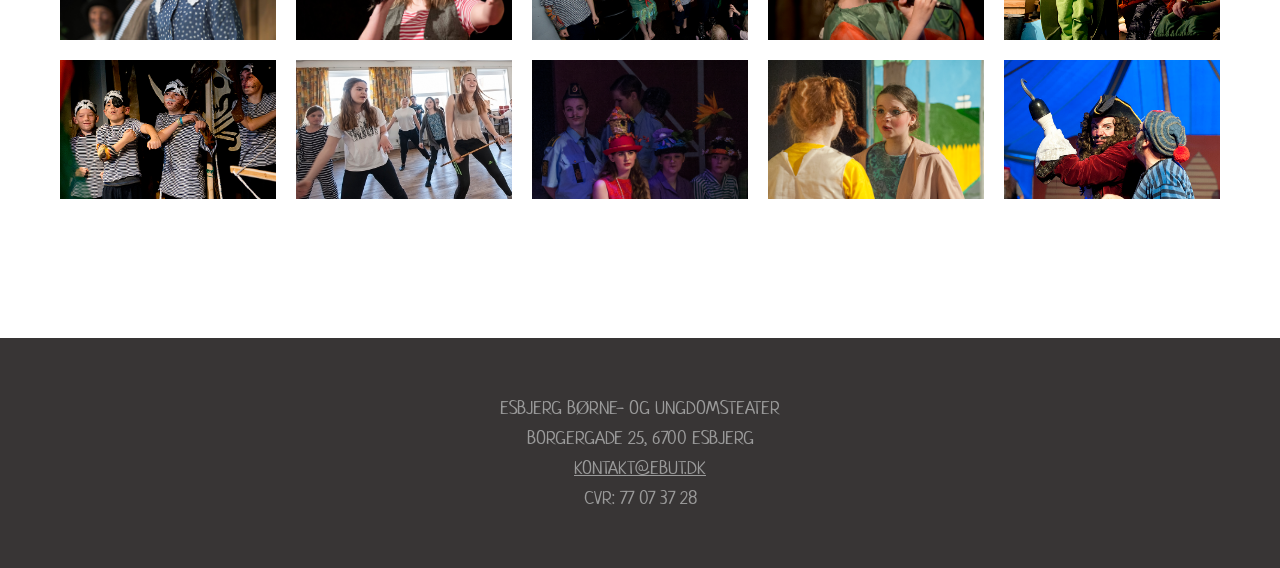Identify the bounding box coordinates for the UI element that matches this description: "kontakt@ebut.dk".

[0.448, 0.803, 0.552, 0.843]